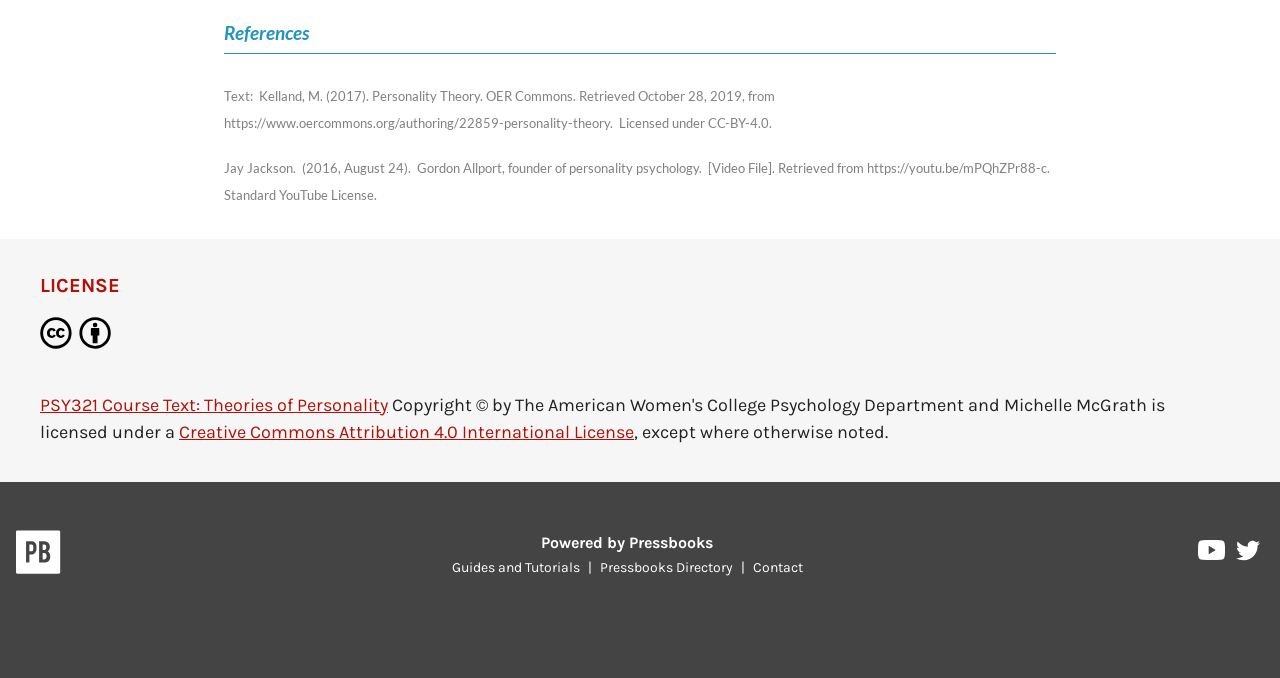Provide the bounding box coordinates for the specified HTML element described in this description: "parent_node: Powered by Pressbooks title="Pressbooks"". The coordinates should be four float numbers ranging from 0 to 1, in the format [left, top, right, bottom].

[0.012, 0.781, 0.048, 0.858]